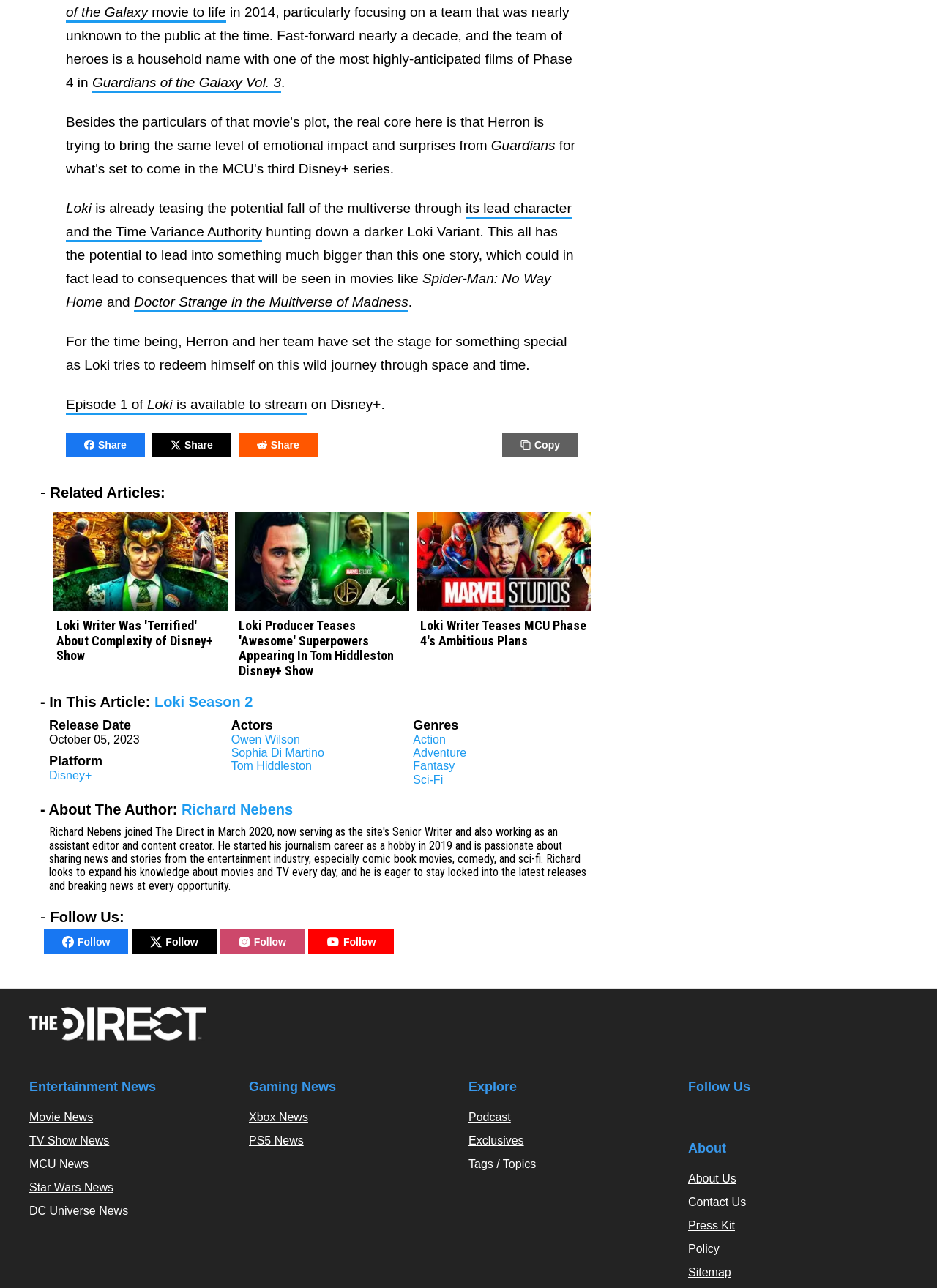Find the bounding box coordinates of the clickable element required to execute the following instruction: "Read the article about Loki Writer Was 'Terrified' About Complexity of Disney+ Show". Provide the coordinates as four float numbers between 0 and 1, i.e., [left, top, right, bottom].

[0.052, 0.466, 0.247, 0.48]